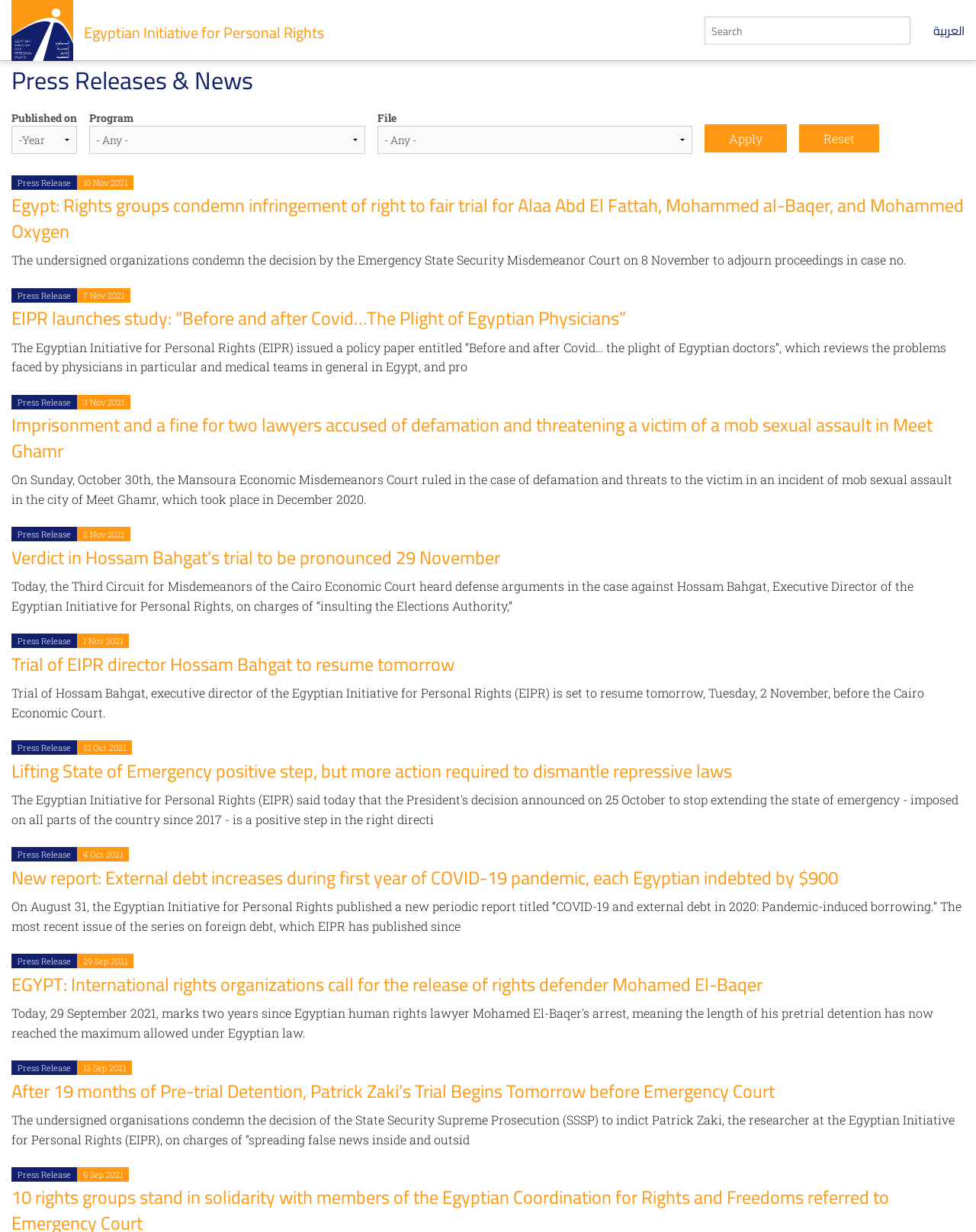Please answer the following question using a single word or phrase: 
What is the purpose of the search textbox?

To search